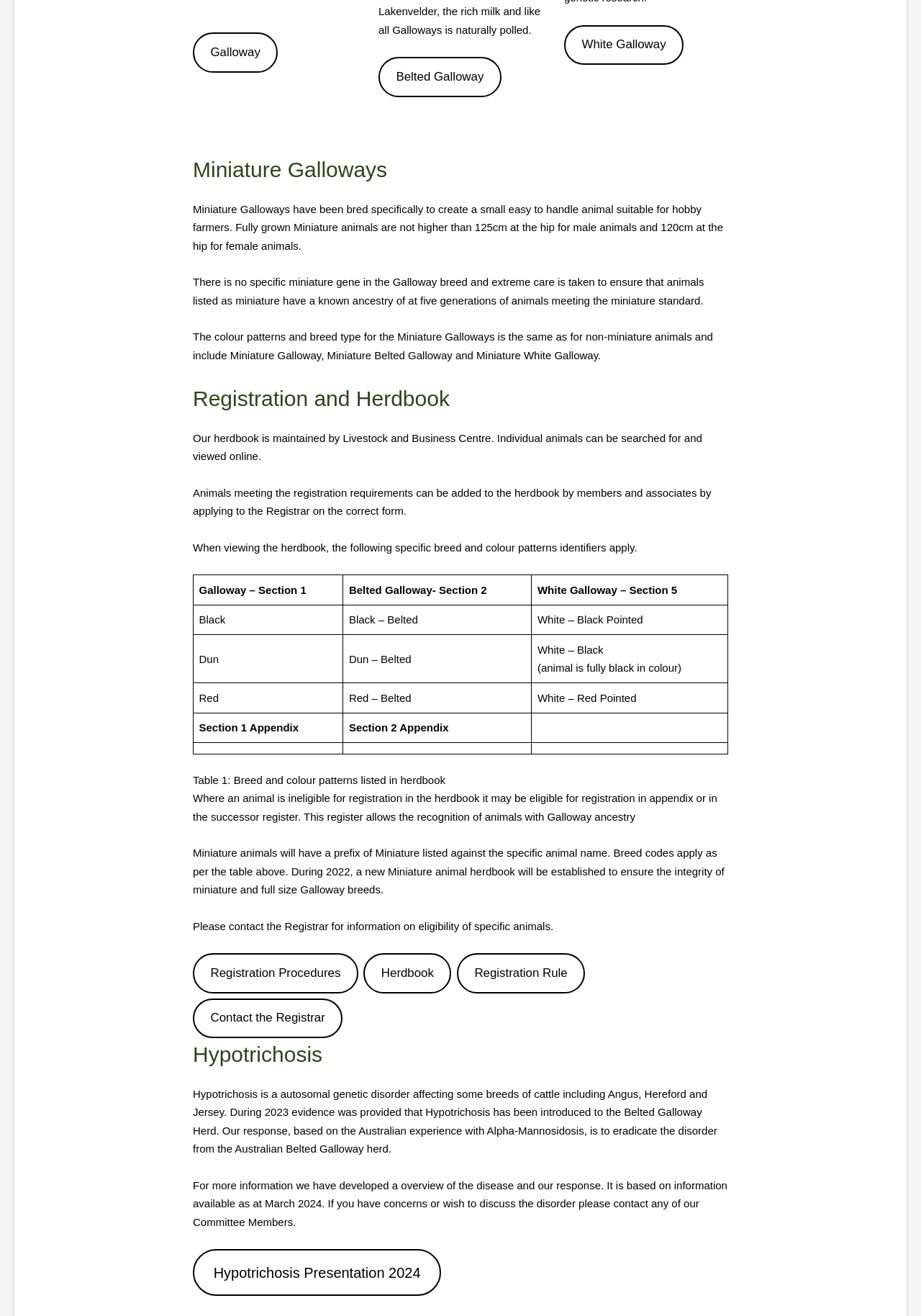Show me the bounding box coordinates of the clickable region to achieve the task as per the instruction: "Read about NPC Adhoc Recruitment".

None